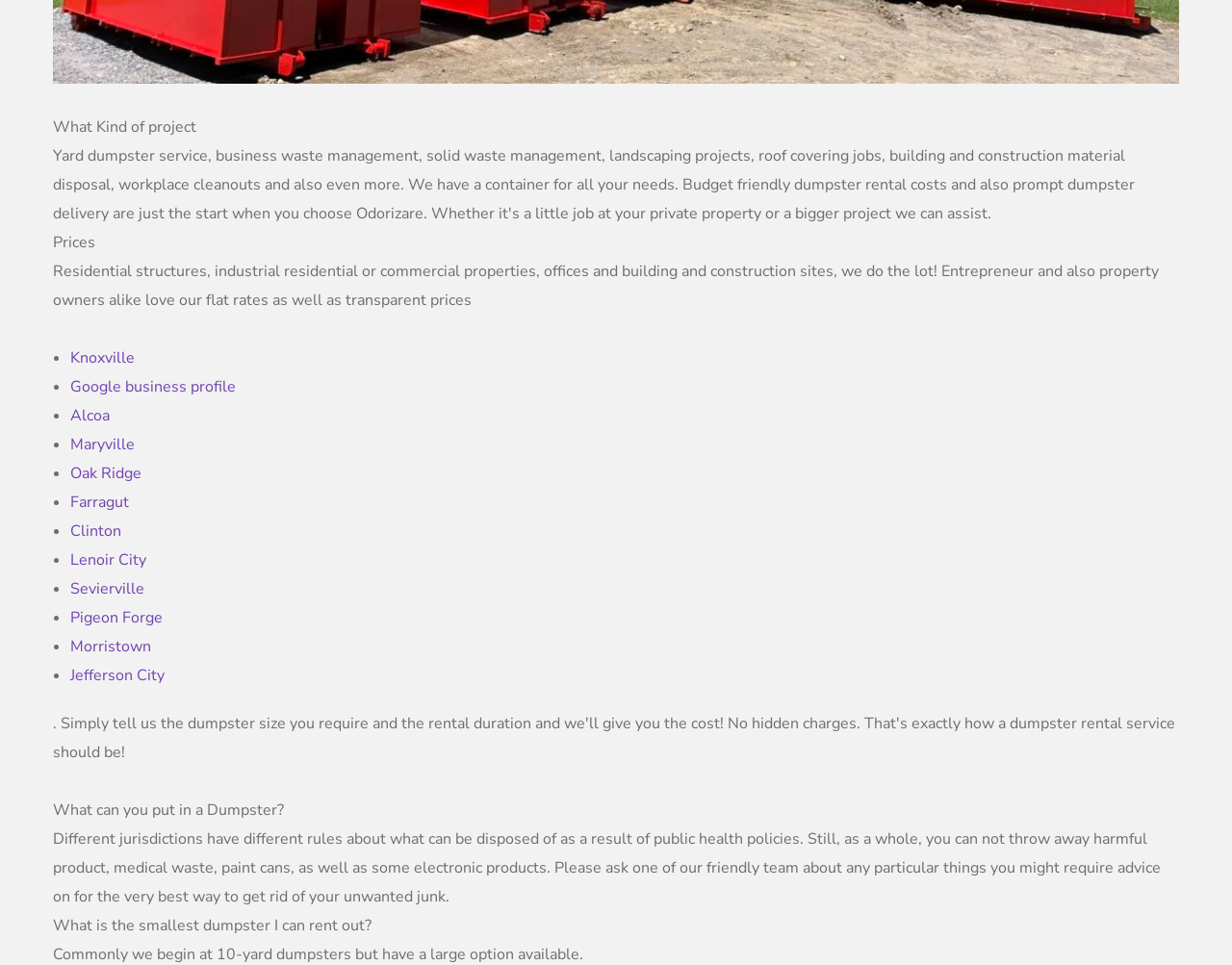Can you find the bounding box coordinates for the element that needs to be clicked to execute this instruction: "Click on Alcoa"? The coordinates should be given as four float numbers between 0 and 1, i.e., [left, top, right, bottom].

[0.057, 0.42, 0.089, 0.442]